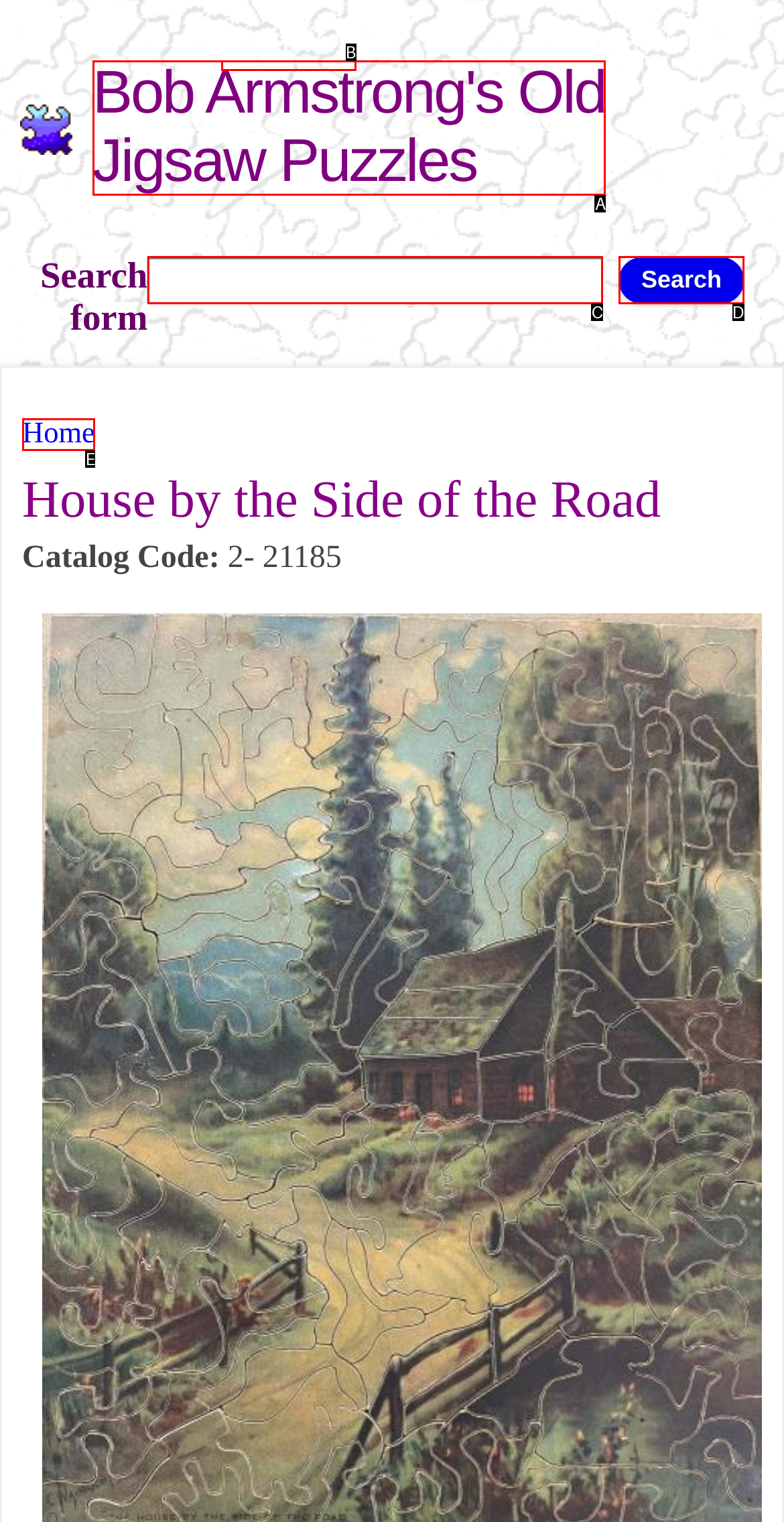Select the letter of the UI element that best matches: Home
Answer with the letter of the correct option directly.

E